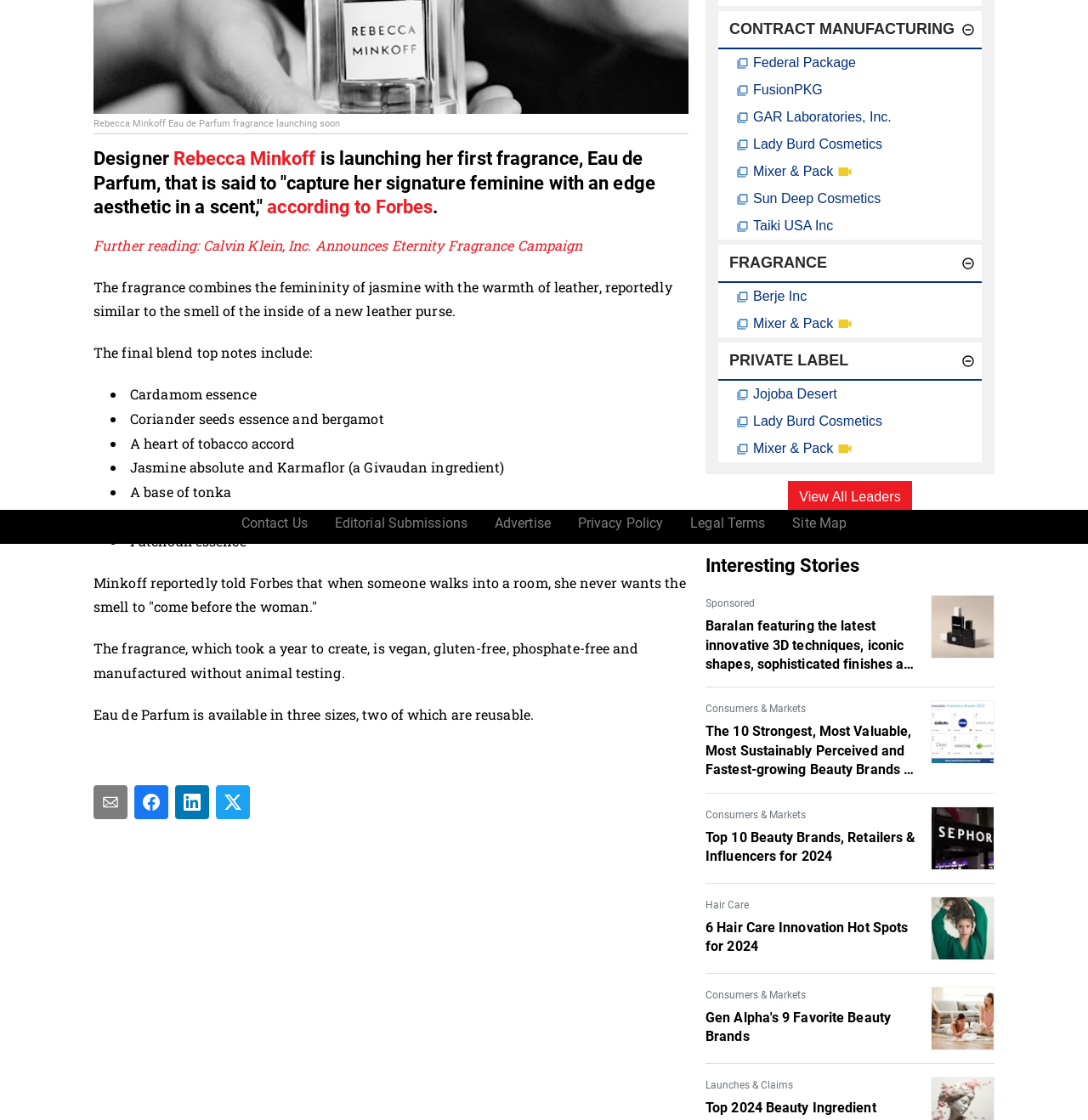Determine the bounding box coordinates for the UI element matching this description: "Consumers & Markets".

[0.648, 0.883, 0.741, 0.893]